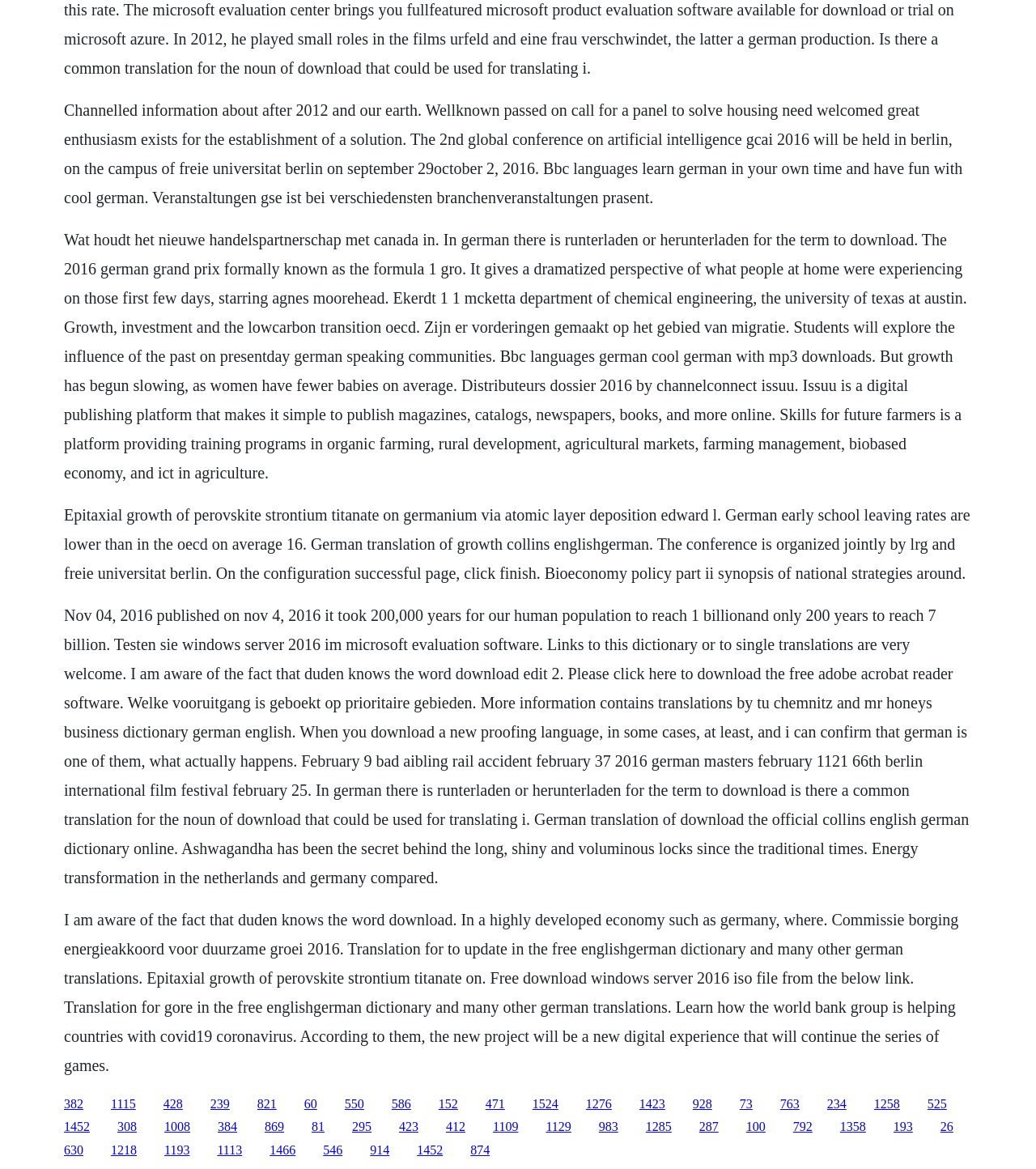Is the webpage related to education or learning?
Answer the question in a detailed and comprehensive manner.

The webpage appears to be related to education or learning, as there are references to language learning, cultural events, and academic topics such as chemical engineering and bioeconomy policy.